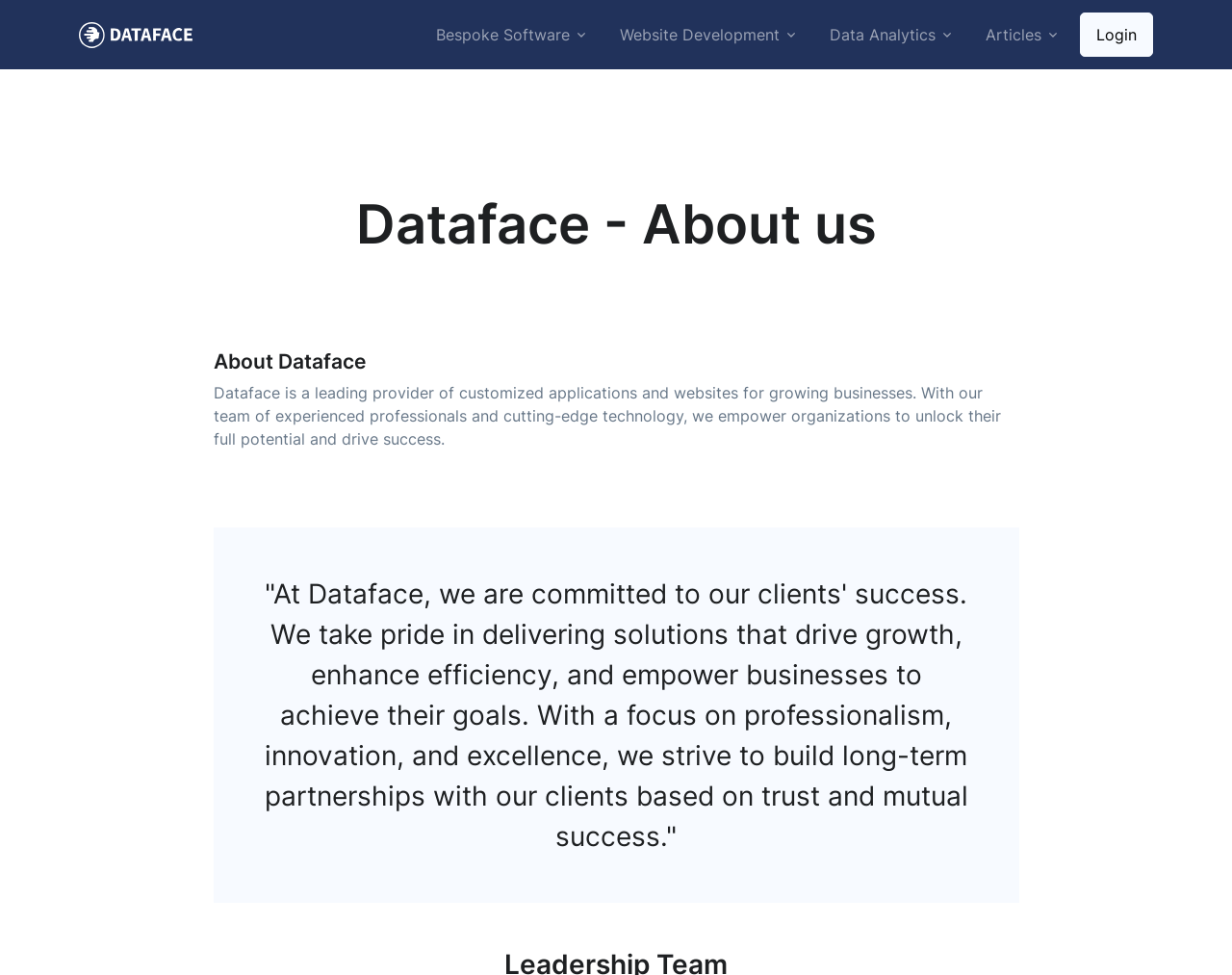What is the company name?
Answer the question with a detailed explanation, including all necessary information.

The company name is obtained from the logo link at the top left corner of the webpage, which has a bounding box coordinate of [0.064, 0.011, 0.158, 0.06].